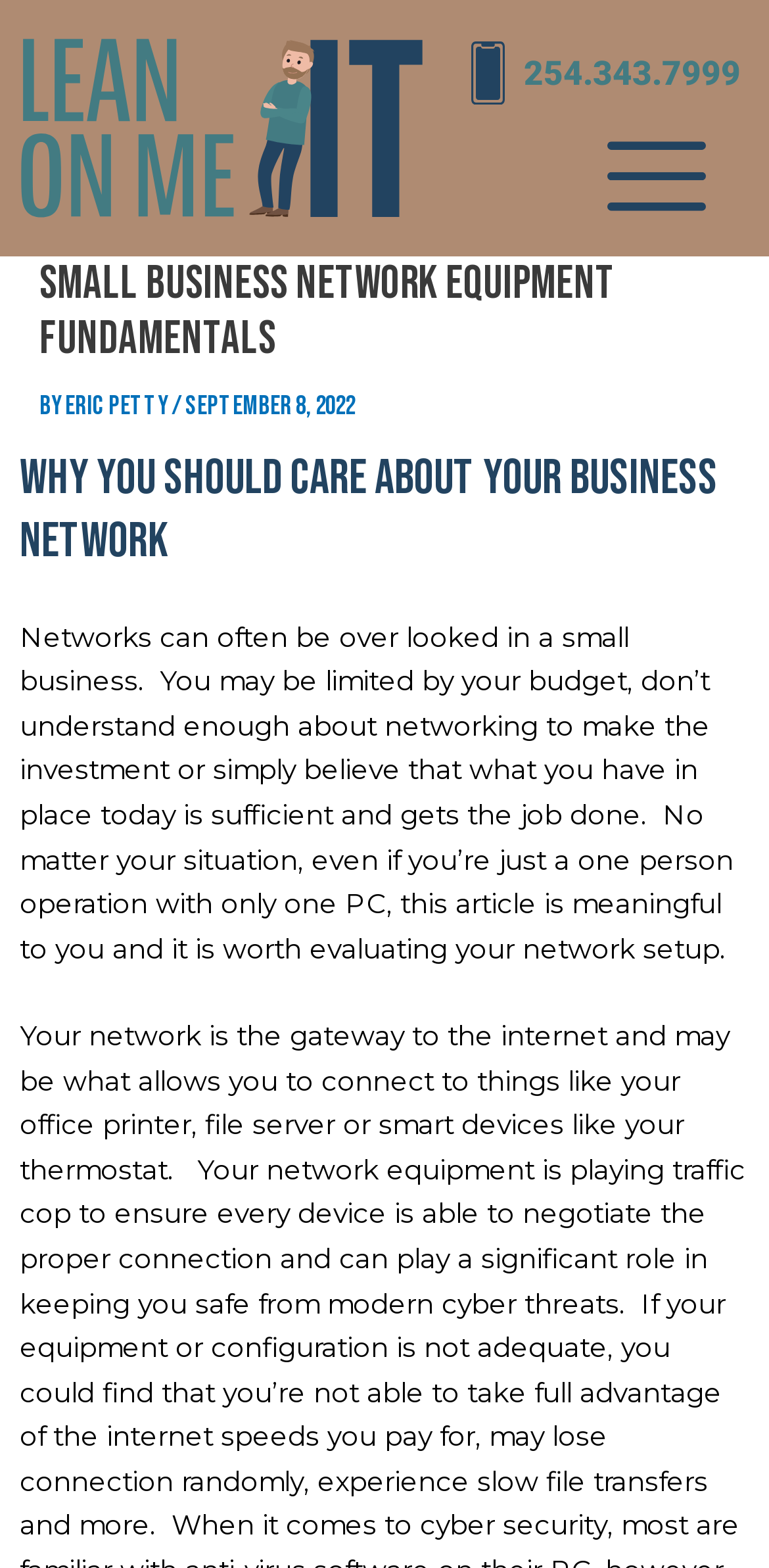Using the element description Eric Petty, predict the bounding box coordinates for the UI element. Provide the coordinates in (top-left x, top-left y, bottom-right x, bottom-right y) format with values ranging from 0 to 1.

[0.085, 0.249, 0.223, 0.269]